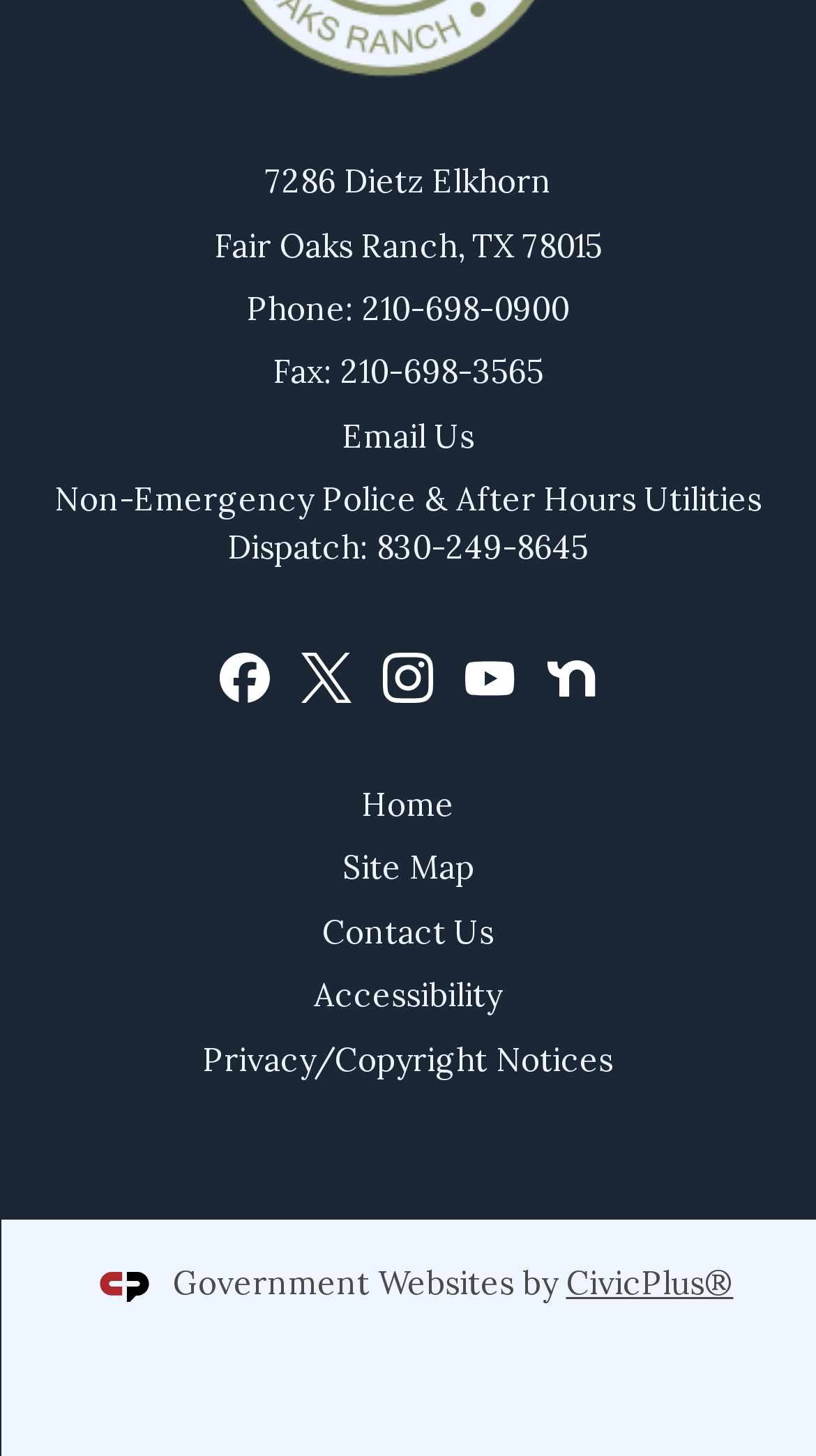Find the bounding box of the UI element described as: "alt="Facebook"". The bounding box coordinates should be given as four float values between 0 and 1, i.e., [left, top, right, bottom].

[0.268, 0.448, 0.33, 0.483]